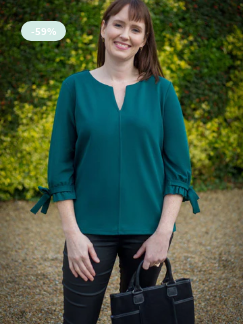Respond with a single word or phrase to the following question: What is the discount percentage on the blouse?

59%